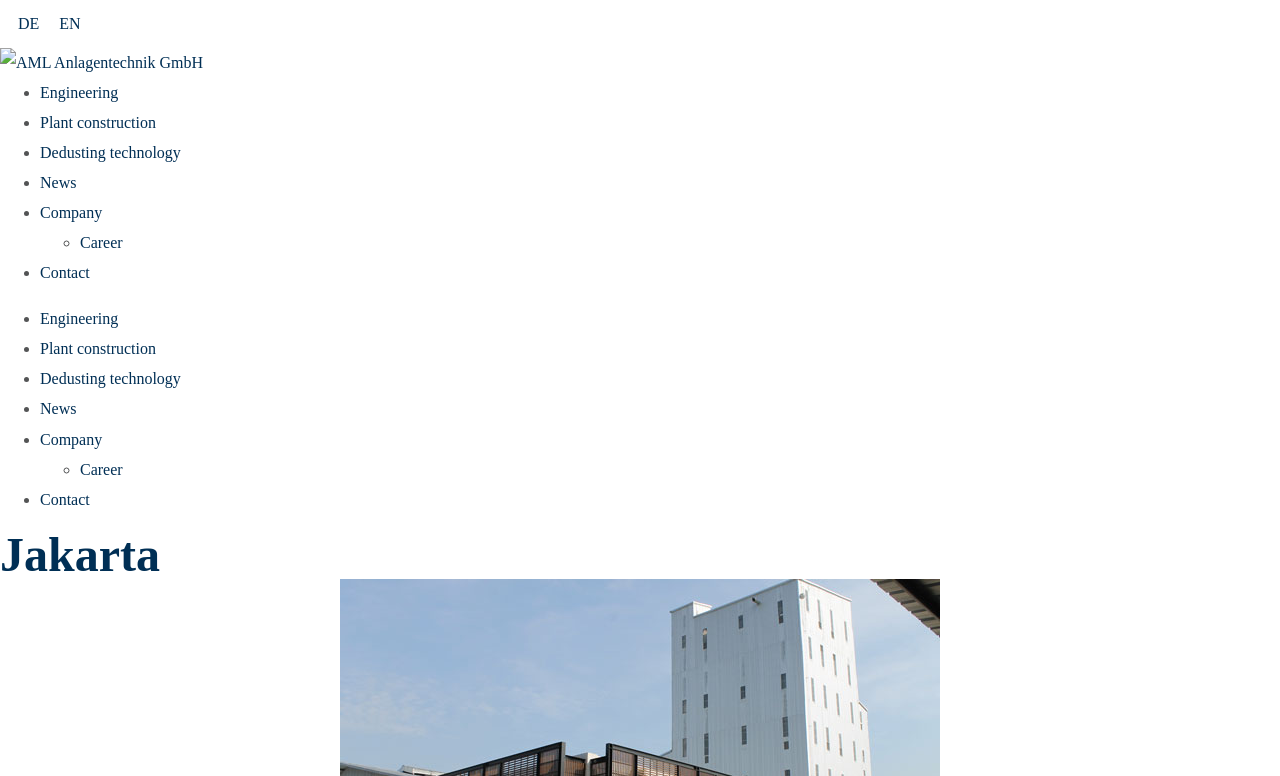Identify the bounding box coordinates for the UI element described as follows: News. Use the format (top-left x, top-left y, bottom-right x, bottom-right y) and ensure all values are floating point numbers between 0 and 1.

[0.031, 0.224, 0.06, 0.246]